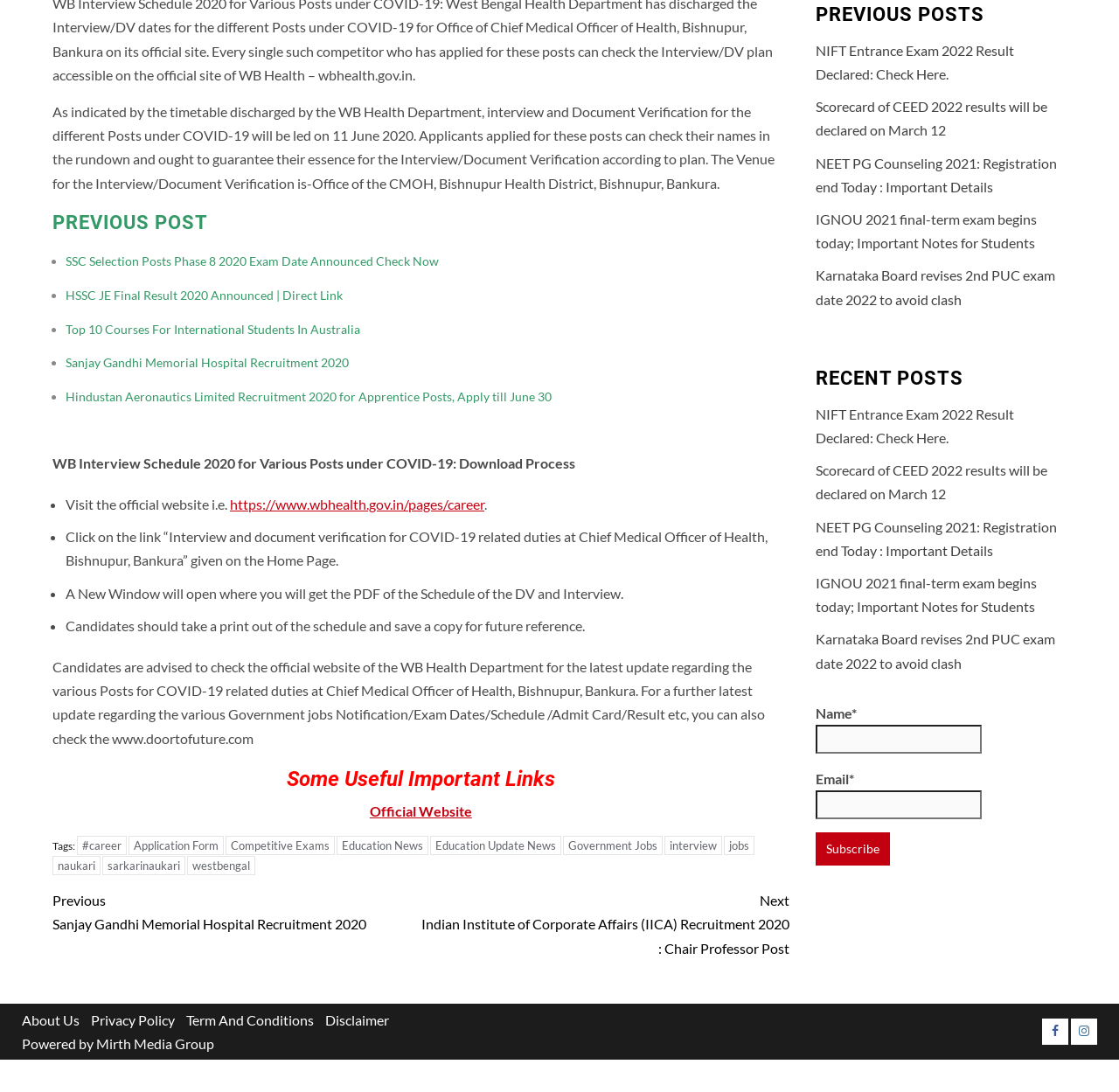Using the webpage screenshot, locate the HTML element that fits the following description and provide its bounding box: "Powered by Mirth Media Group".

[0.02, 0.948, 0.191, 0.963]